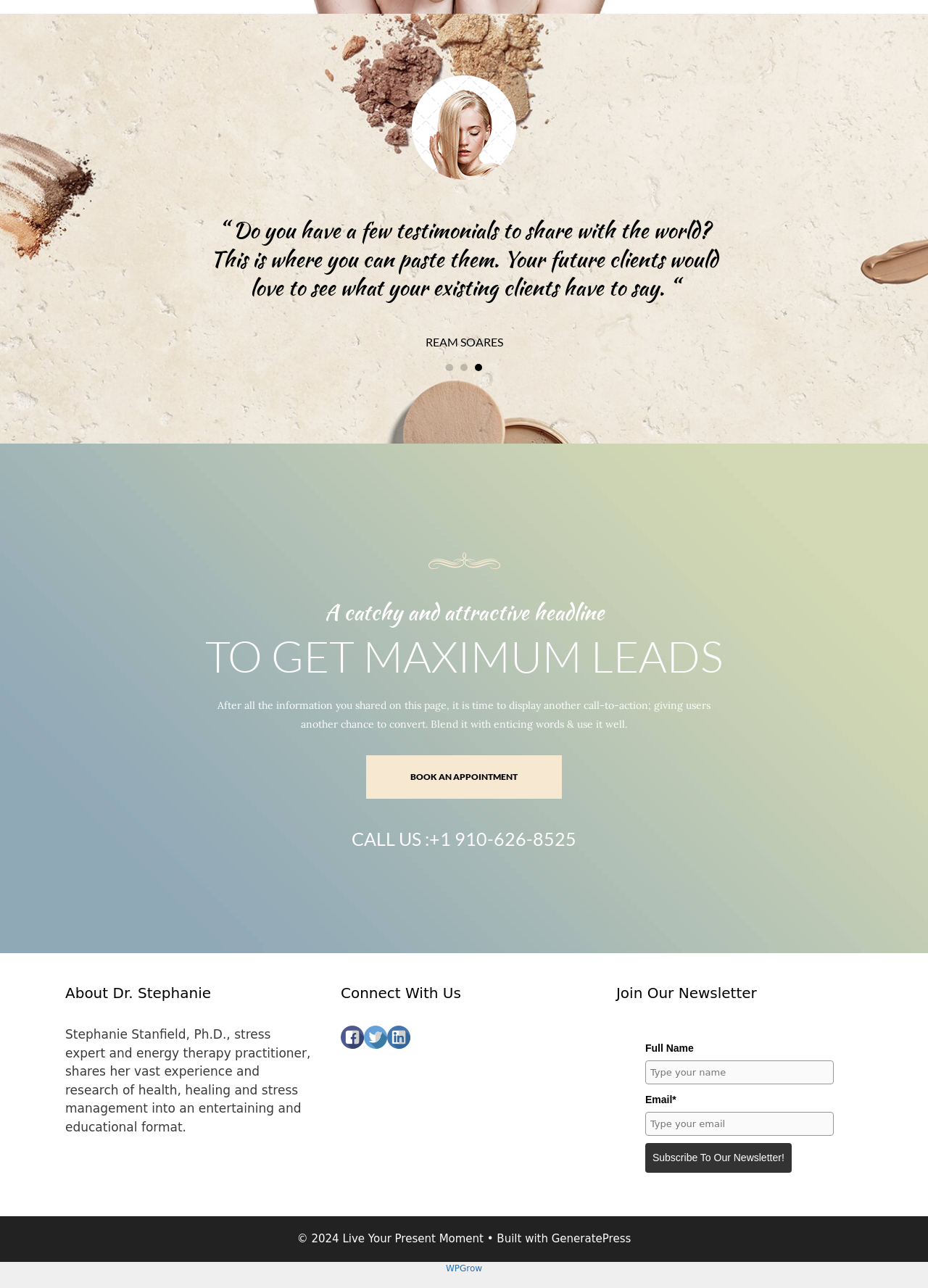What is the purpose of the button 'BOOK AN APPOINTMENT'?
Provide a fully detailed and comprehensive answer to the question.

The button 'BOOK AN APPOINTMENT' is located below the call-to-action text, suggesting that it is intended to allow users to book an appointment with the stress expert or the organization.